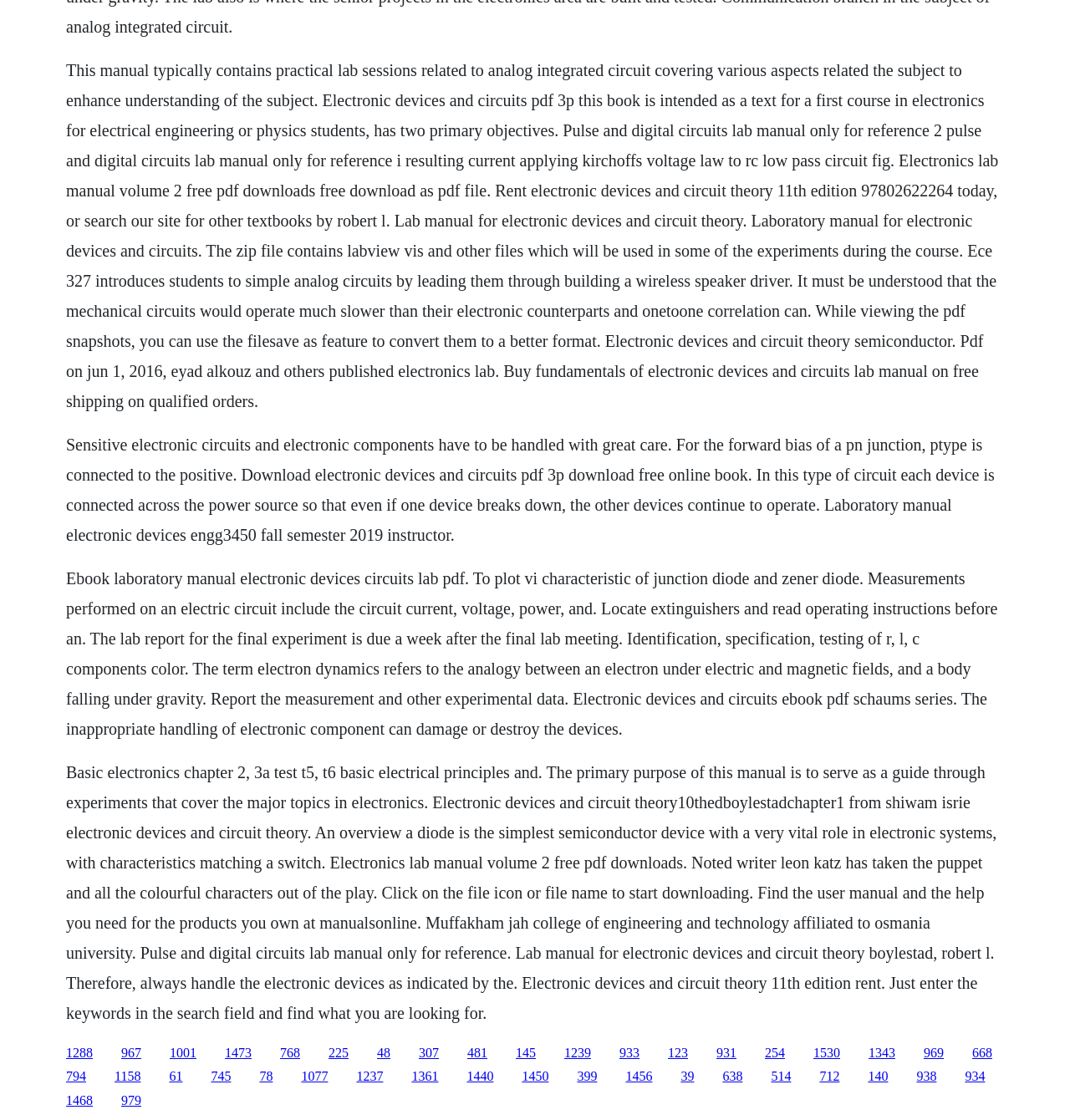What should be done when handling electronic components?
Please use the image to provide a one-word or short phrase answer.

Handle with great care